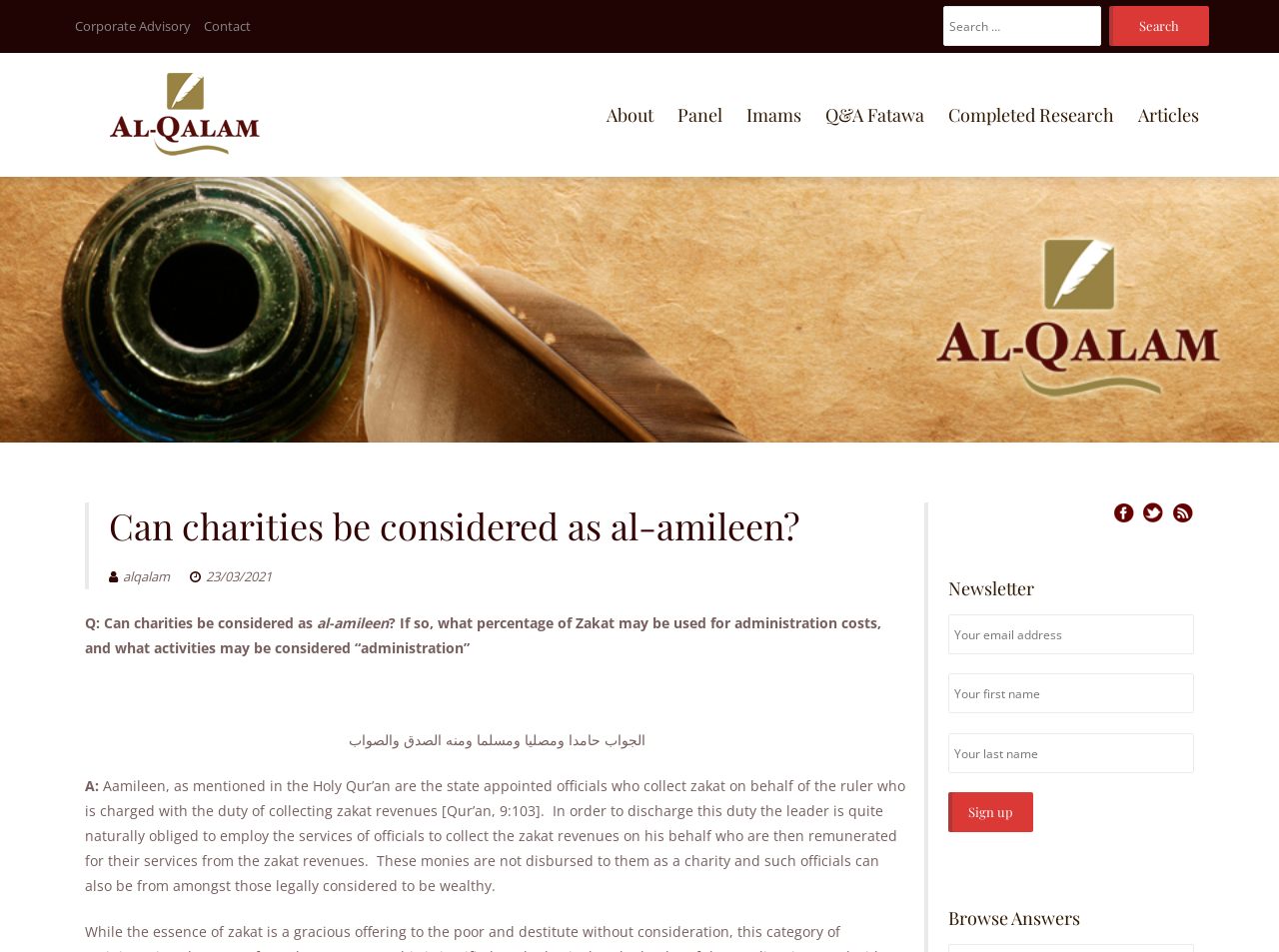Can you find the bounding box coordinates for the element that needs to be clicked to execute this instruction: "Click on the 'Sign up' button"? The coordinates should be given as four float numbers between 0 and 1, i.e., [left, top, right, bottom].

[0.741, 0.832, 0.808, 0.874]